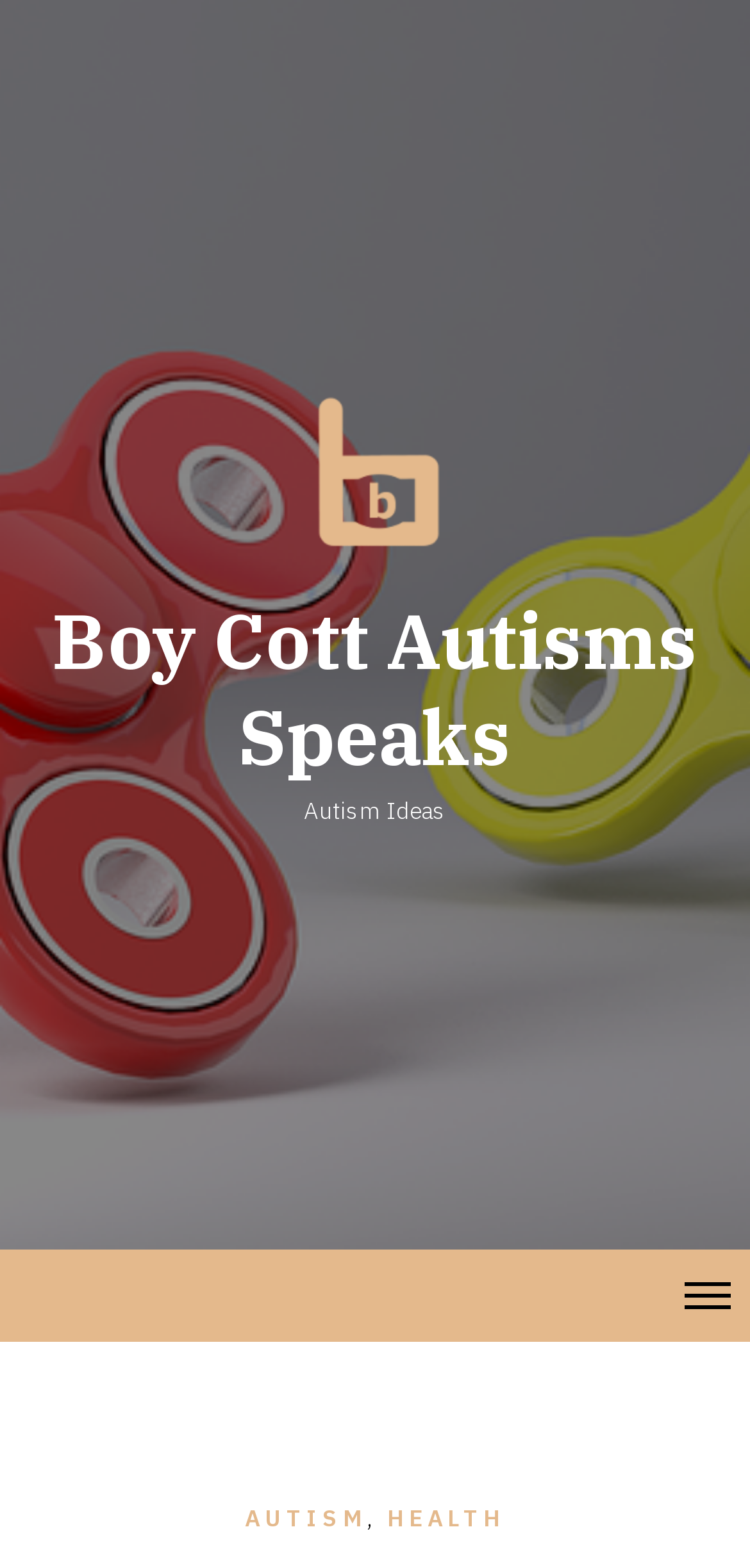What is the image associated with?
Respond to the question with a well-detailed and thorough answer.

The image is associated with the link 'Boy Cott Autisms Speaks', which is likely a logo or icon representing the campaign or organization.